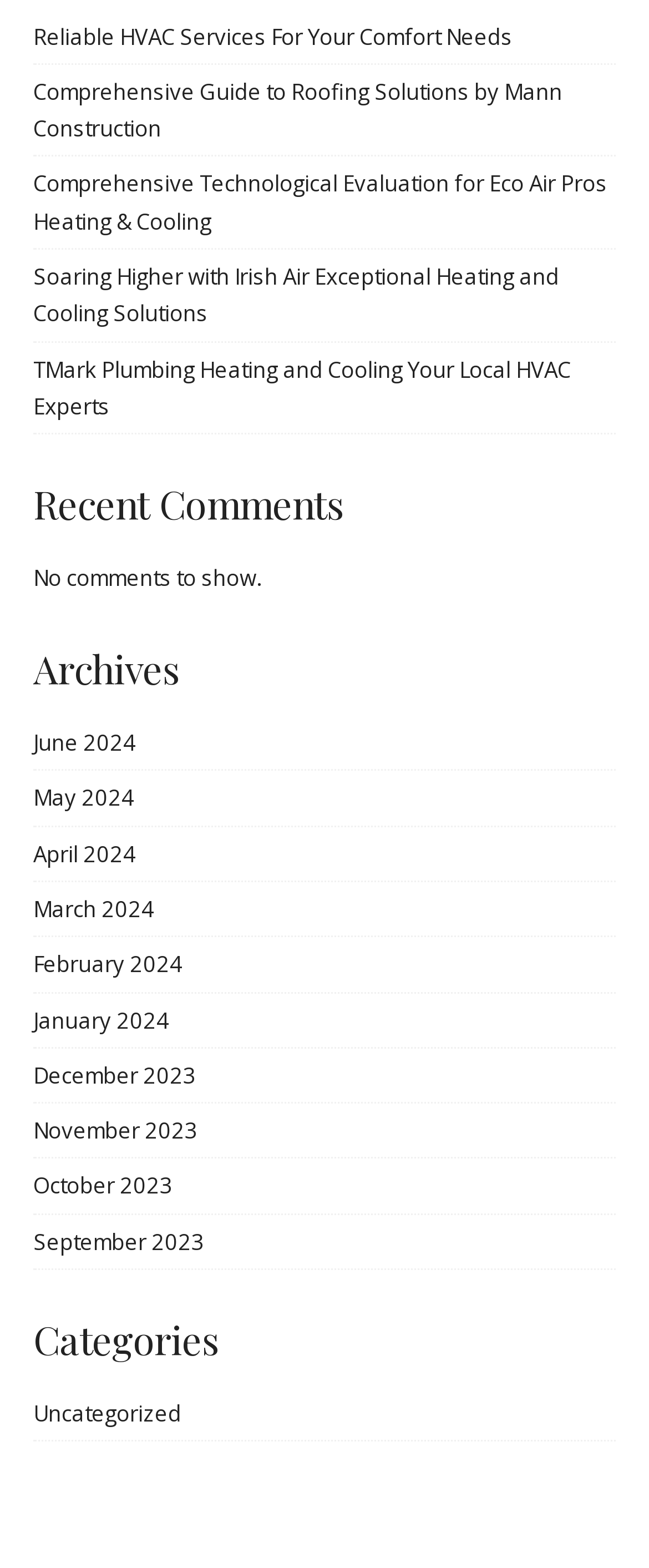How many roofing solutions are mentioned on the webpage?
Using the image as a reference, give a one-word or short phrase answer.

One